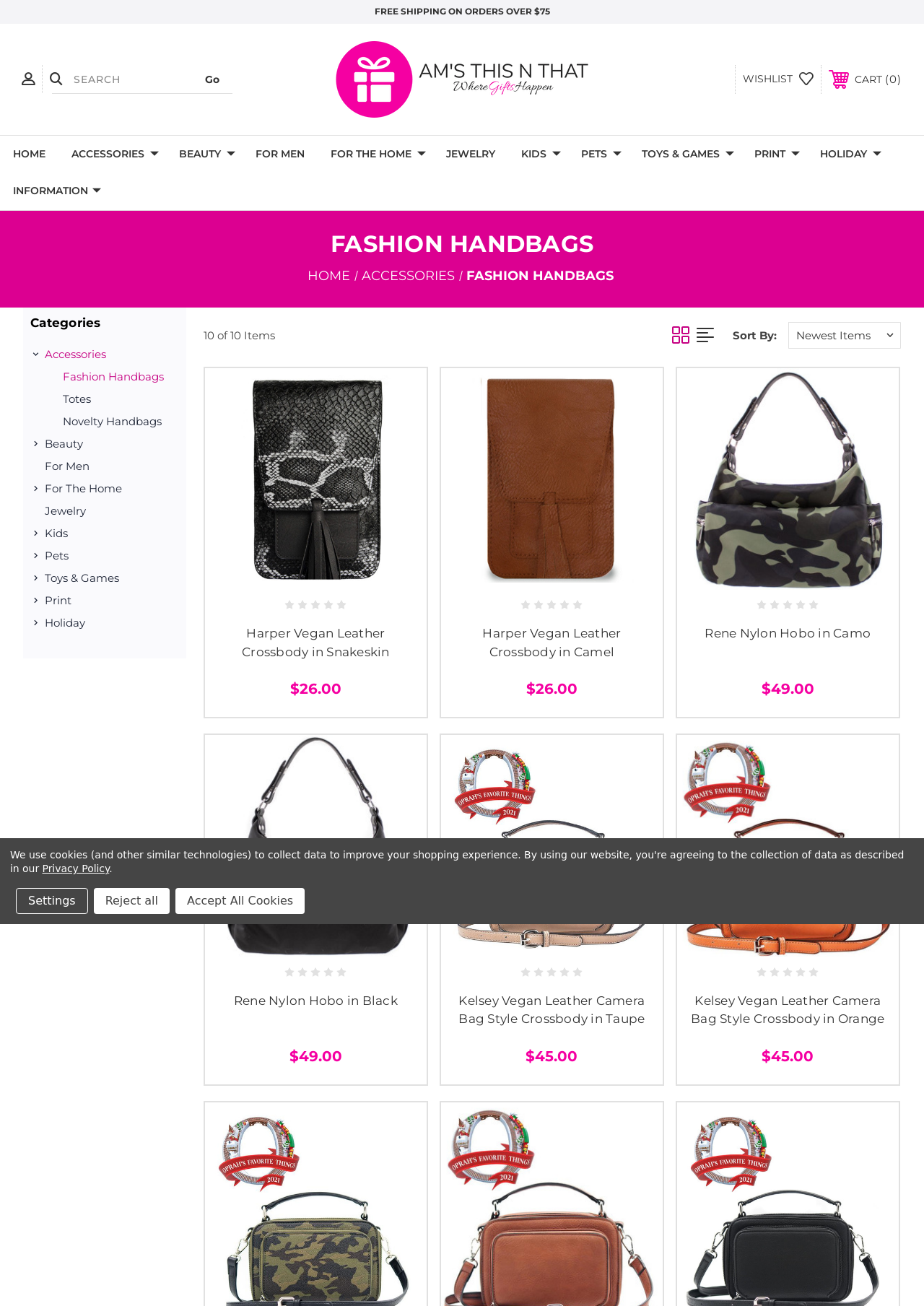Find the bounding box coordinates for the area that must be clicked to perform this action: "Add the 'Harper Vegan Leather Crossbody in Snakeskin' to cart".

[0.275, 0.544, 0.409, 0.564]